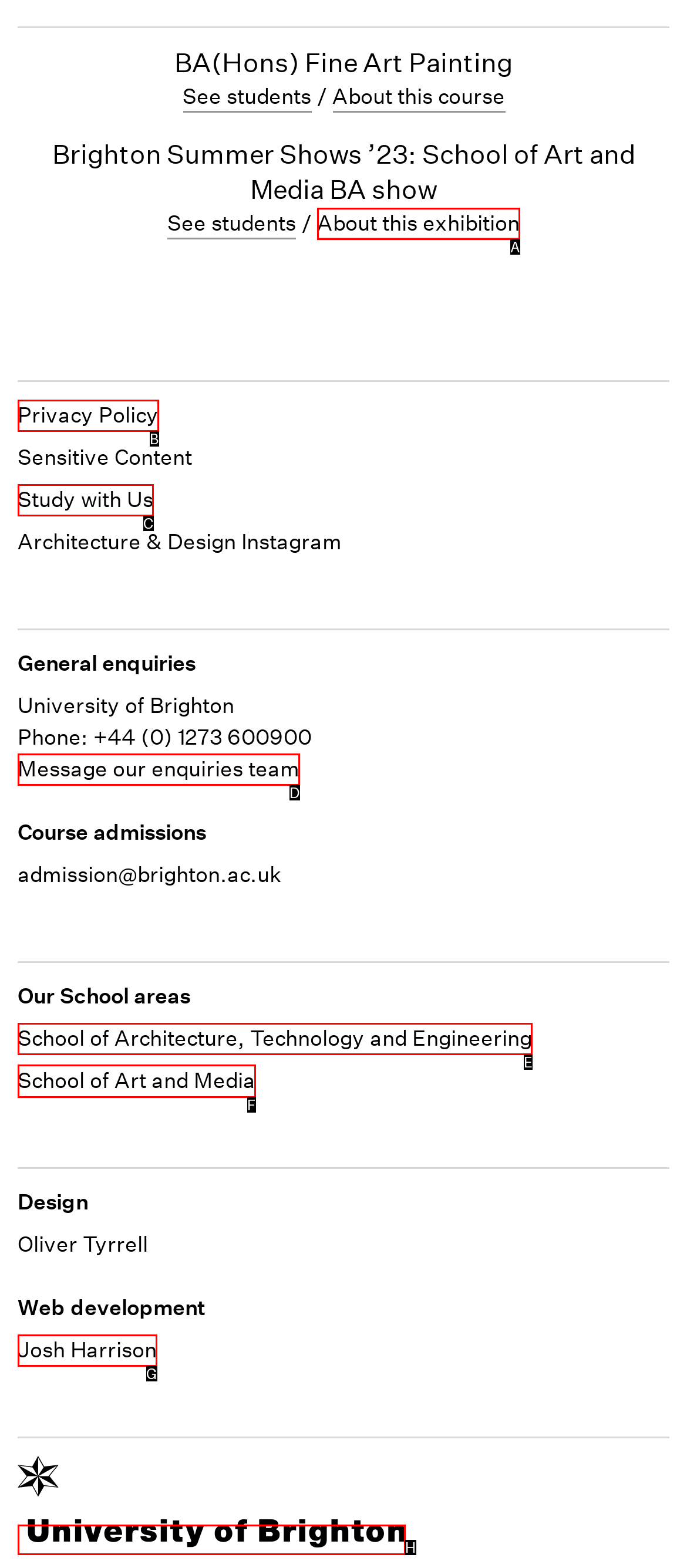Determine the letter of the UI element that will complete the task: Fill in the name field
Reply with the corresponding letter.

None